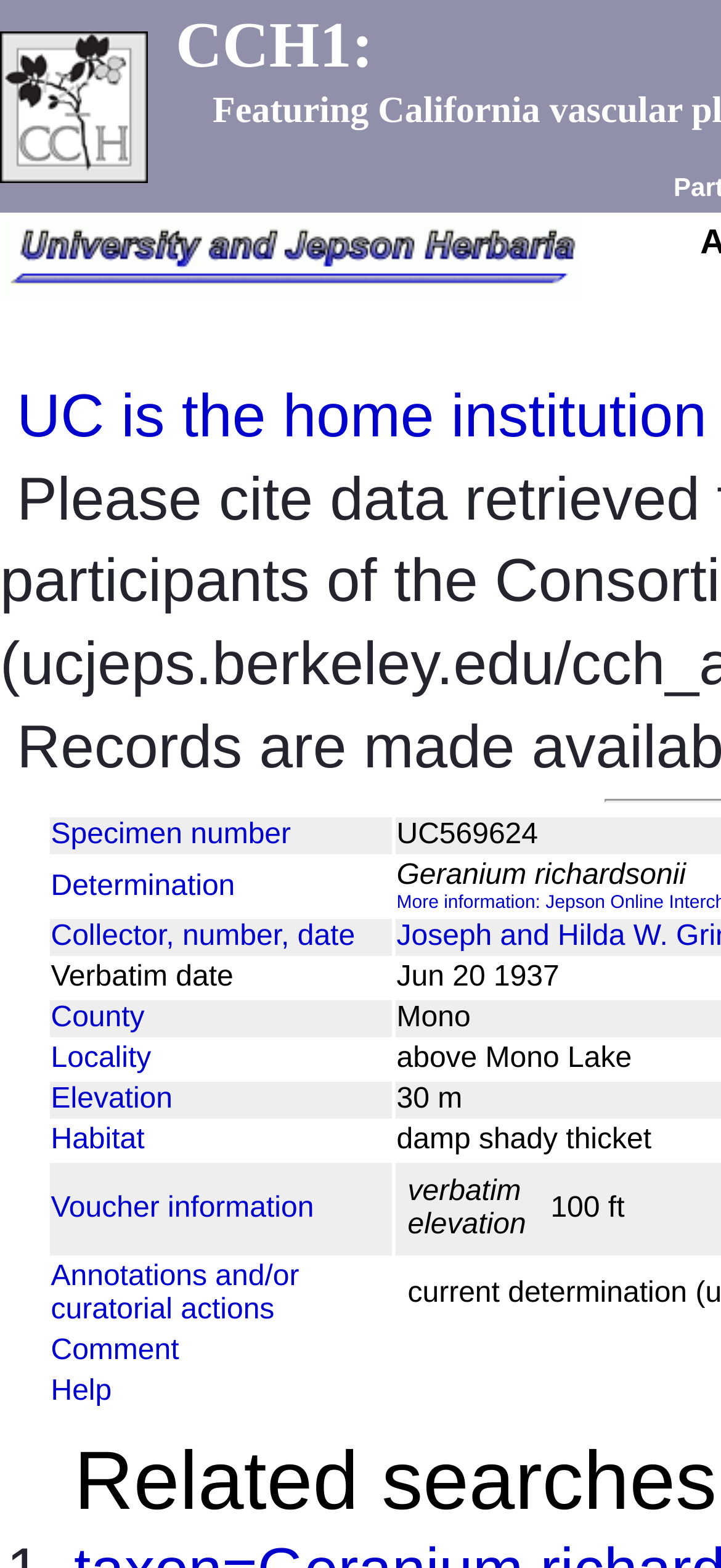Look at the image and answer the question in detail:
What information is available about the collector?

The webpage has a gridcell labeled 'Collector, number, date' which contains a link. This implies that the webpage provides information about the collector of the specimen, including their number and date.